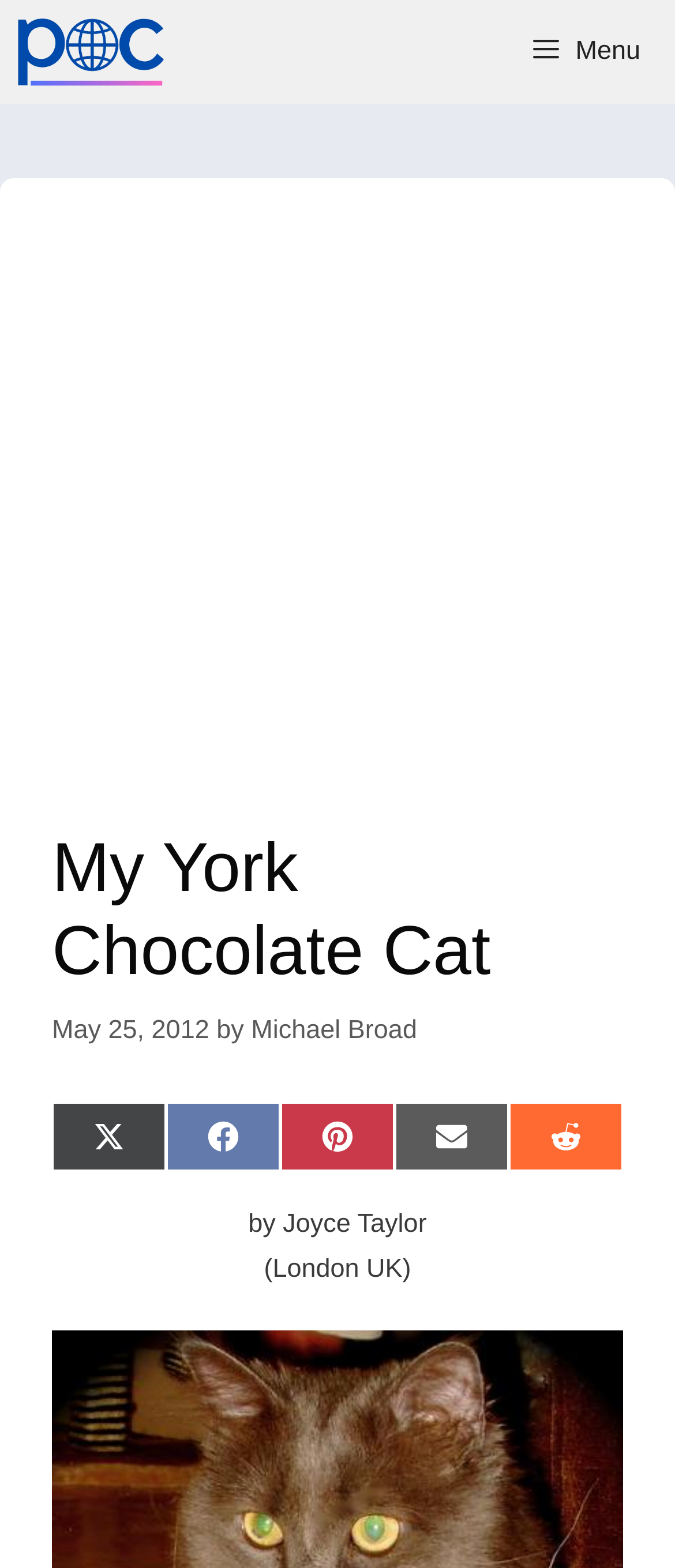How many social media sharing options are available?
Please use the image to provide an in-depth answer to the question.

There are five social media sharing options available on the webpage, namely Twitter, Facebook, Pinterest, Email, and Reddit, each represented by a link.